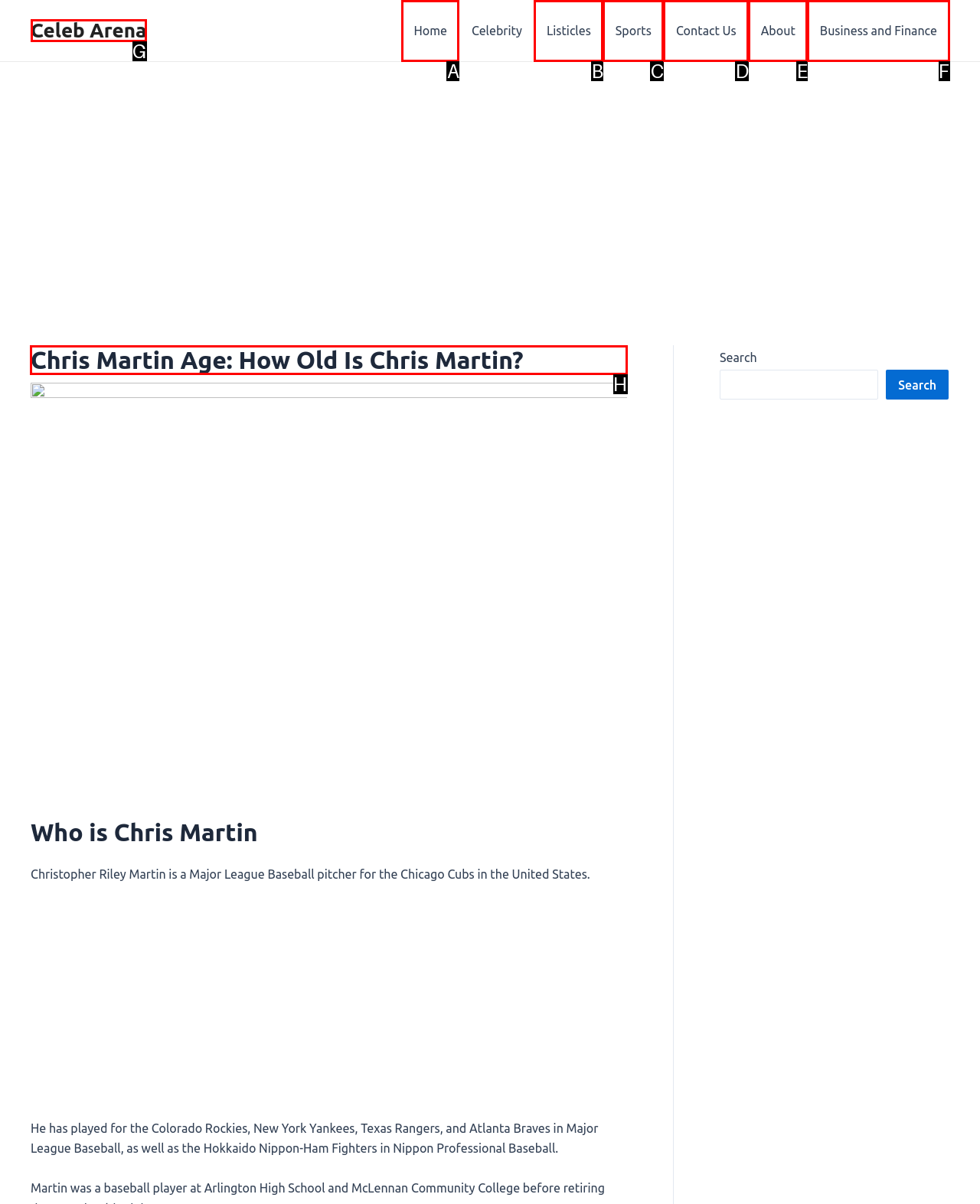Please indicate which option's letter corresponds to the task: Read about Chris Martin by examining the highlighted elements in the screenshot.

H